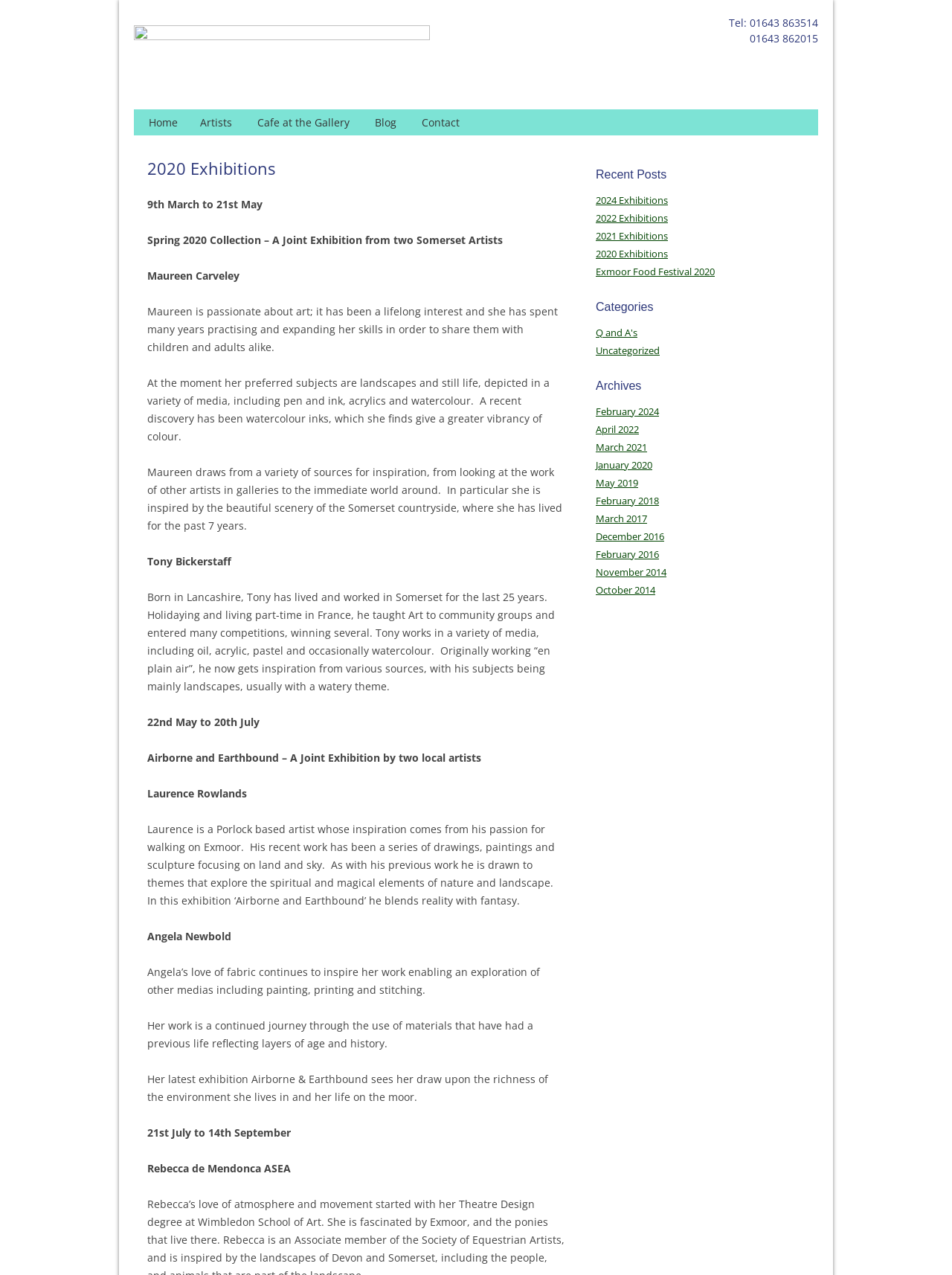Explain the contents of the webpage comprehensively.

This webpage is about the Harbour Gallery and Cafe, showcasing various art exhibitions. At the top, there is a navigation menu with links to "Home", "Artists", "Cafe at the Gallery", "Blog", and "Contact". Below the navigation menu, there is a header section with the title "2020 Exhibitions" and a brief description of the Spring 2020 Collection, a joint exhibition by two Somerset artists, Maureen Carveley and Tony Bickerstaff.

The main content area is divided into two sections. The left section displays information about the exhibitions, including the dates, titles, and descriptions of the artworks. There are three exhibitions listed: "Spring 2020 Collection" from March 9th to May 21st, "Airborne and Earthbound" from May 22nd to July 20th, and an exhibition by Rebecca de Mendonca from July 21st to September 14th. Each exhibition has a brief description and information about the participating artists.

The right section is a sidebar with several sections, including "Recent Posts", "Categories", and "Archives". The "Recent Posts" section lists links to various blog posts, including "2024 Exhibitions", "2022 Exhibitions", and "Exmoor Food Festival 2020". The "Categories" section lists links to categories such as "Q and A's" and "Uncategorized". The "Archives" section lists links to archived blog posts by month and year, dating back to 2014.

At the top-right corner of the page, there is a group of links with phone numbers and a link to the "Home" page.